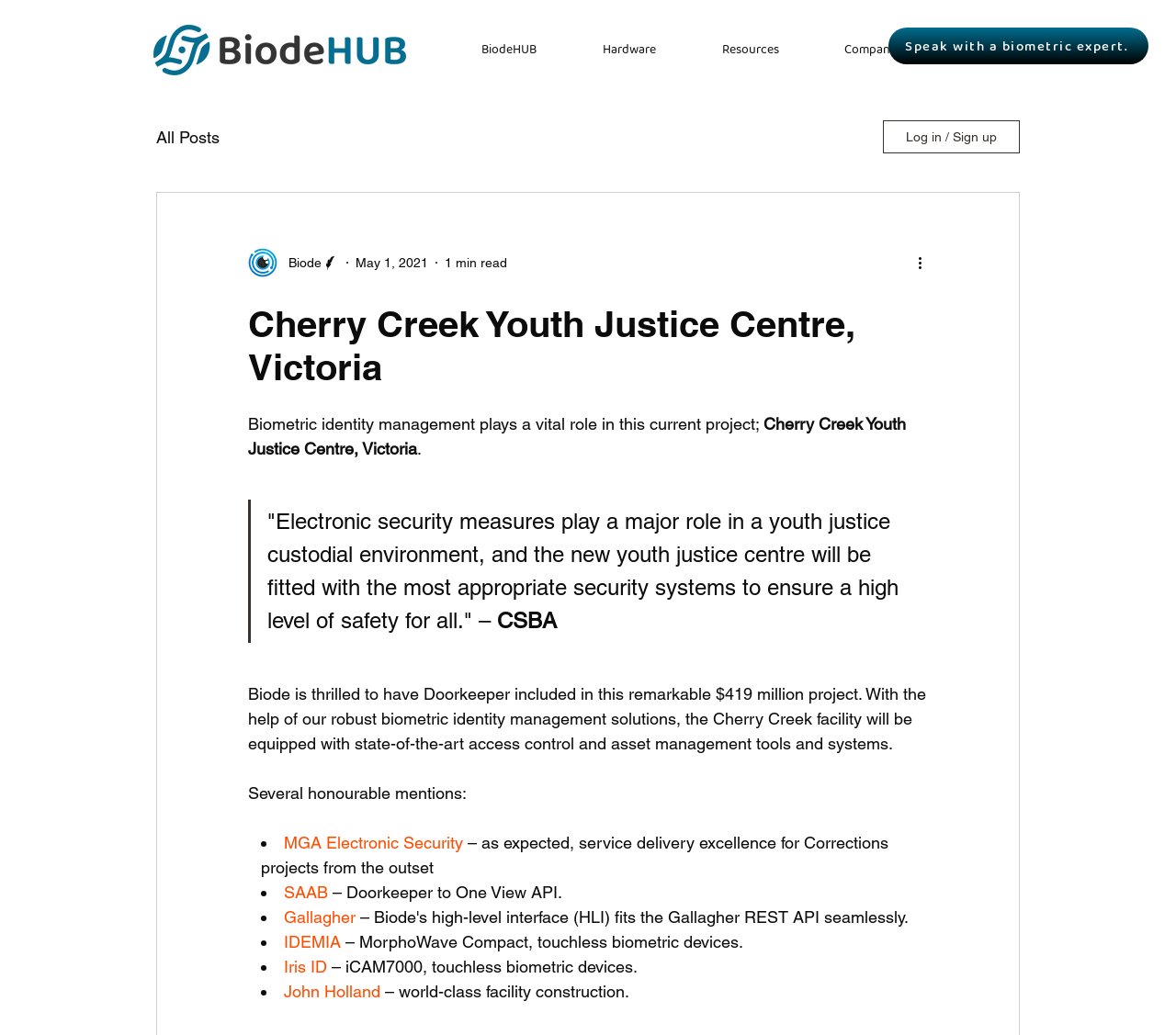Identify the bounding box coordinates of the specific part of the webpage to click to complete this instruction: "Go to BiodeHUB".

[0.381, 0.026, 0.484, 0.07]